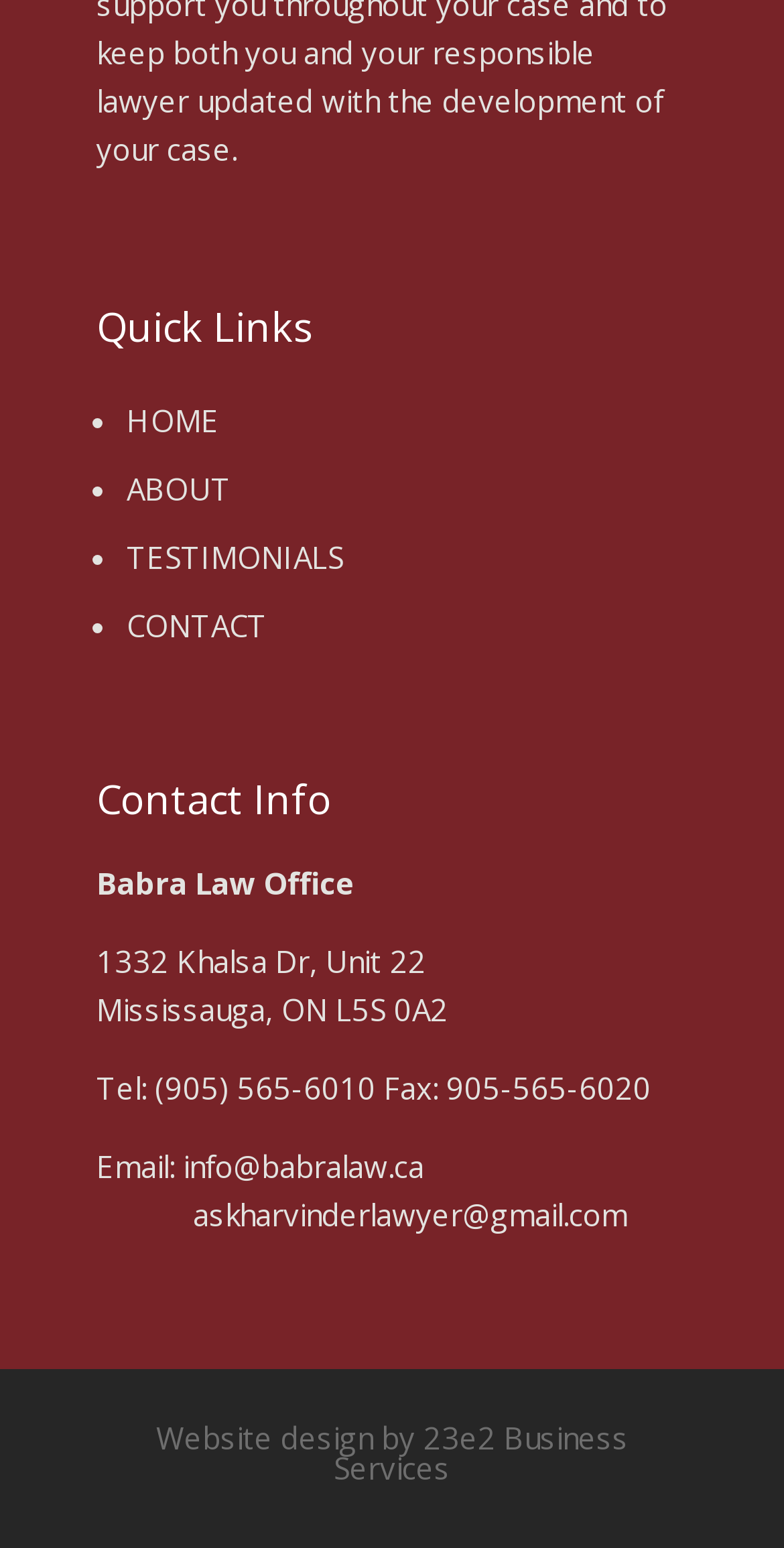Identify the bounding box coordinates of the section to be clicked to complete the task described by the following instruction: "email info@babralaw.ca". The coordinates should be four float numbers between 0 and 1, formatted as [left, top, right, bottom].

[0.233, 0.74, 0.541, 0.766]